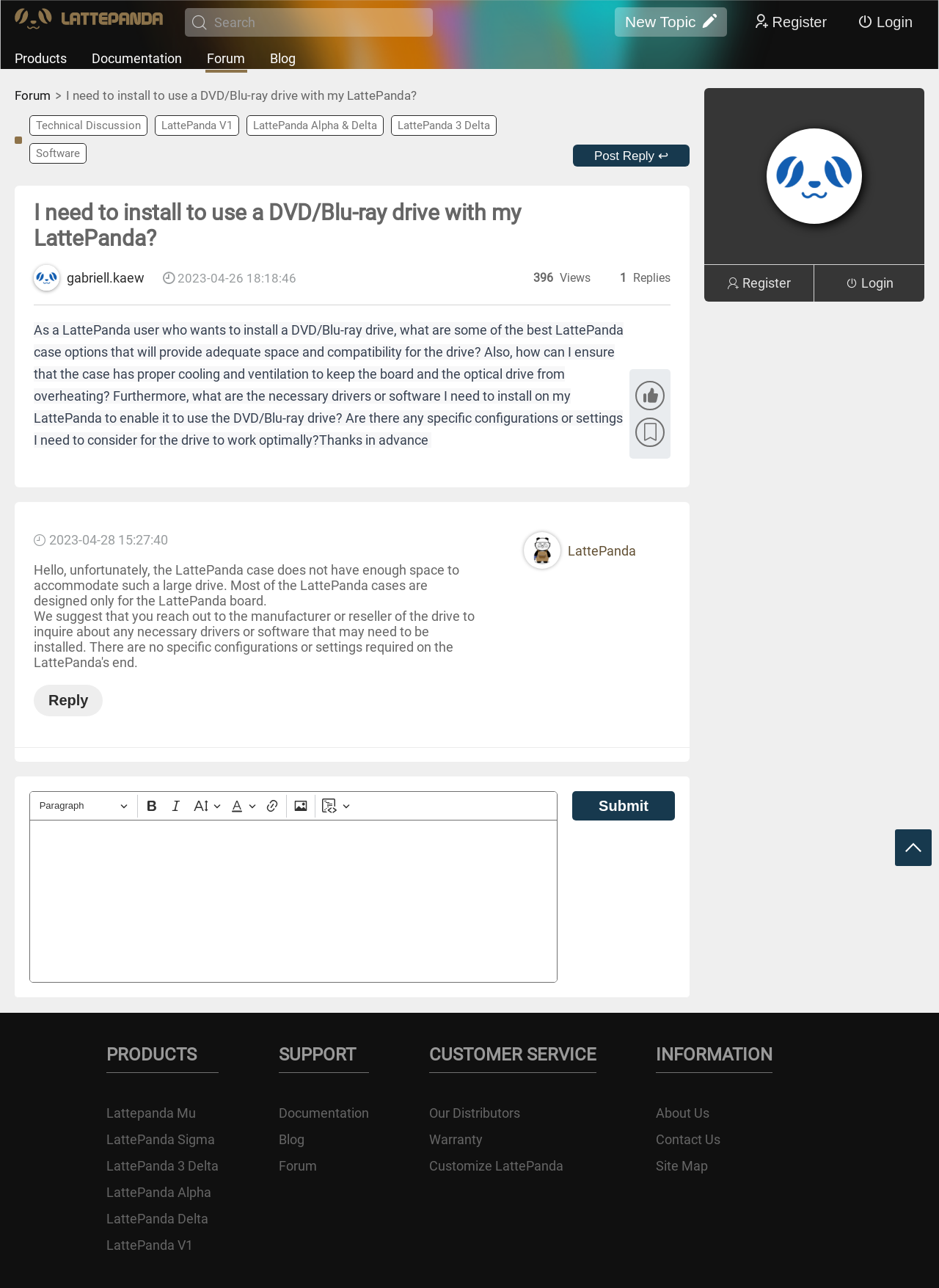Find the bounding box coordinates of the area to click in order to follow the instruction: "Go to the forum".

[0.22, 0.039, 0.284, 0.051]